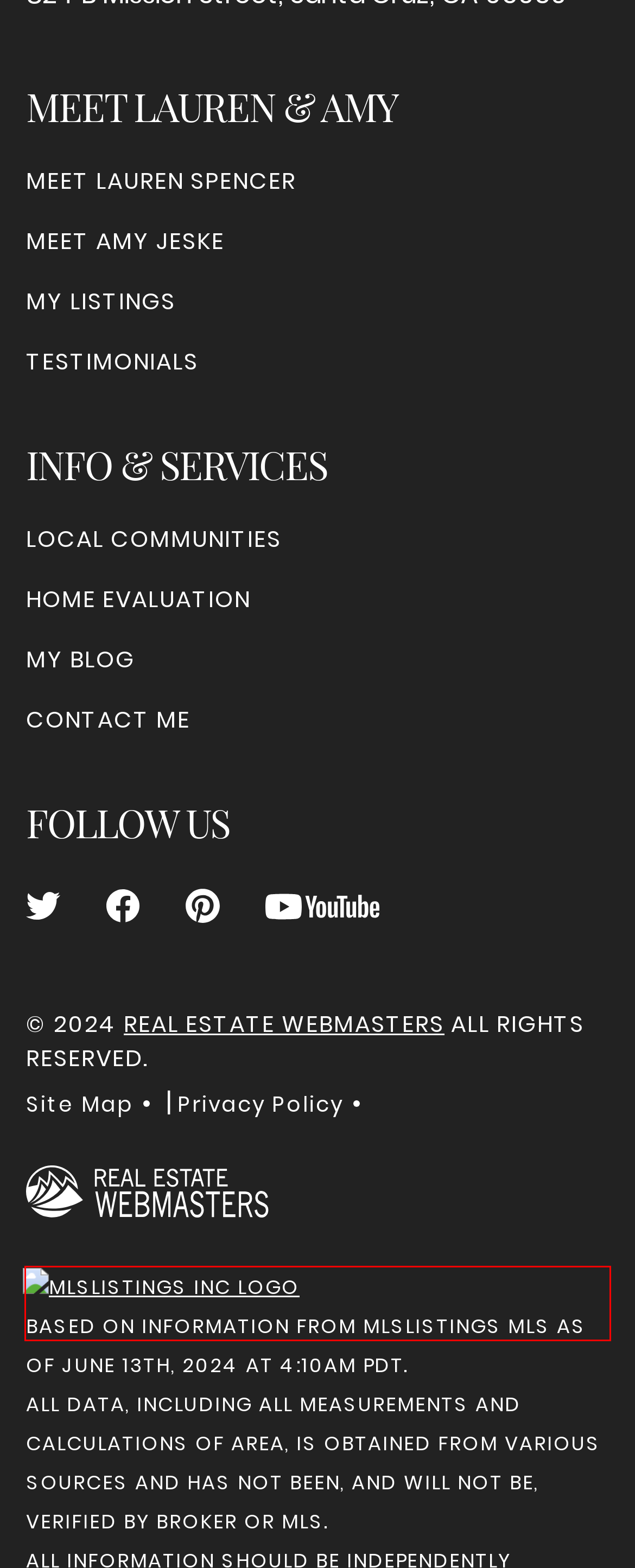Examine the screenshot of the webpage, which includes a red bounding box around an element. Choose the best matching webpage description for the page that will be displayed after clicking the element inside the red bounding box. Here are the candidates:
A. Real Estate Webmasters | The Best Websites, CRM, and Leads & AI
B. Santa Cruz Homes For Sale | Real Estate In Santa Cruz, CA
C. 1703 E Cliff Dr, SANTA CRUZ Property Listing: MLS® #ML81958297
D. 170 Marine Parade, SANTA CRUZ Property Listing: MLS® #ML81969050
E. California Real Estate & Homes for Sale | MLSListings.com | MLSListings
F. 142-144 Morrissey Blvd, SANTA CRUZ Property Listing: MLS® #ML81963879
G. 162 Hagemann Ave, SANTA CRUZ Property Listing: MLS® #ML81964573
H. Santa Cruz Real Estate | Santa Cruz, CA Homes For Sale | Lauren Spencer & Amy Jeske

E